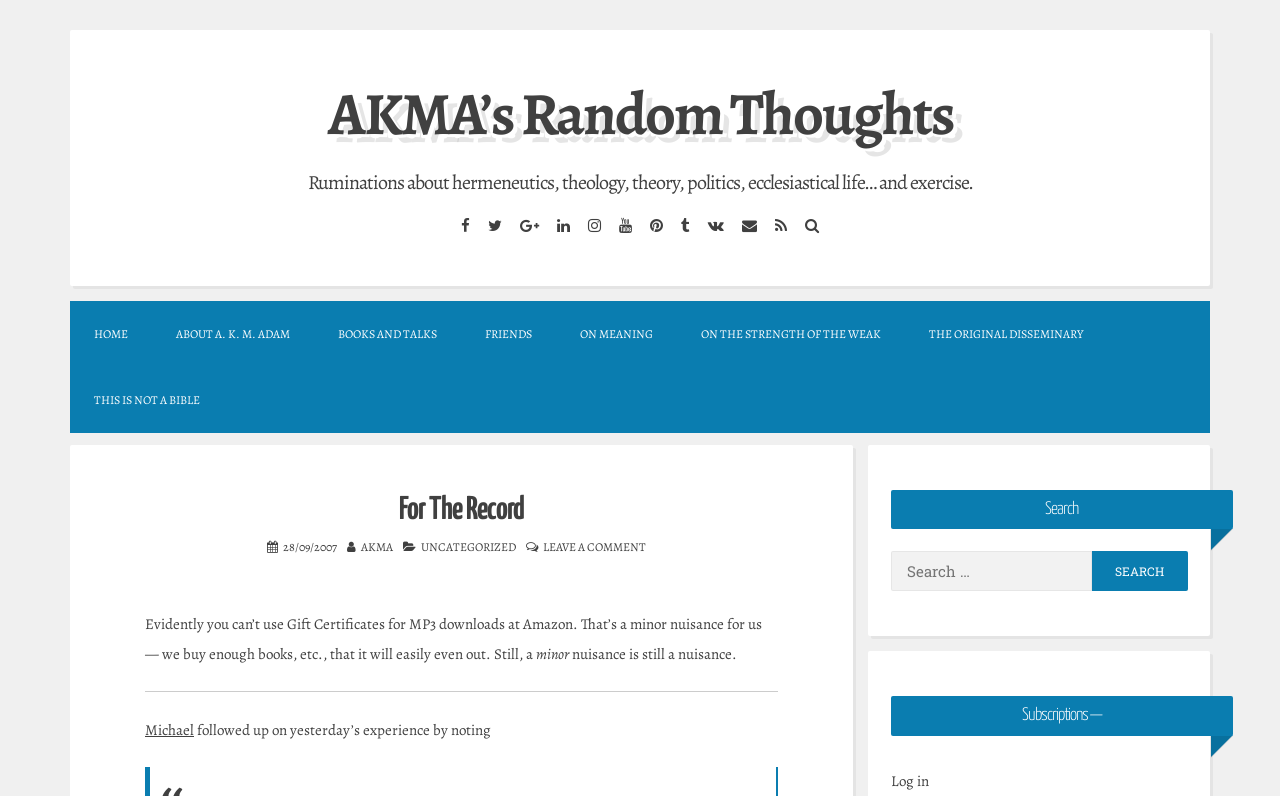Offer a thorough description of the webpage.

The webpage is a blog titled "For The Record – AKMA’s Random Thoughts". At the top, there is a link to skip to the content, followed by the blog title and a brief description of the blog's topics. Below this, there are several social media links, including Facebook, Twitter, and YouTube, aligned horizontally.

The main content area is divided into two sections. On the left, there is a navigation menu with links to different sections of the blog, including "HOME", "ABOUT A. K. M. ADAM", and "BOOKS AND TALKS". On the right, there is a blog post titled "For The Record" with a date stamp of "28/09/2007". The post discusses the inability to use gift certificates for MP3 downloads on Amazon and how it is a minor nuisance.

Below the blog post, there is a separator line, followed by a comment from "Michael" and a response to a previous experience. At the bottom of the page, there is a search bar with a label "Search for:" and a button to submit the search query. Next to the search bar, there is a section titled "Subscriptions" with a link to log in.

Overall, the webpage has a simple and organized layout, with a clear hierarchy of elements and a focus on the blog post content.